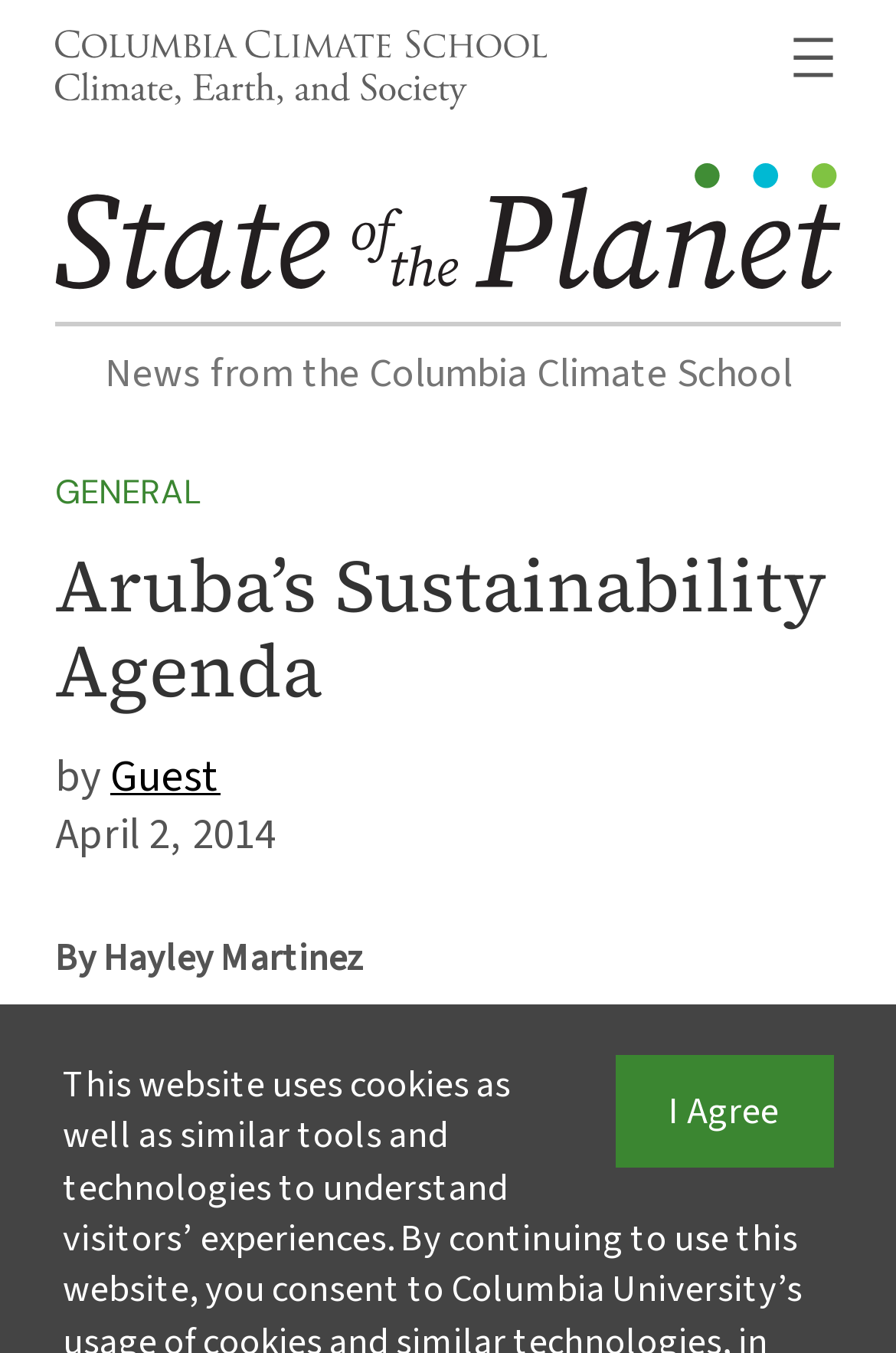Find and generate the main title of the webpage.

Aruba’s Sustainability Agenda